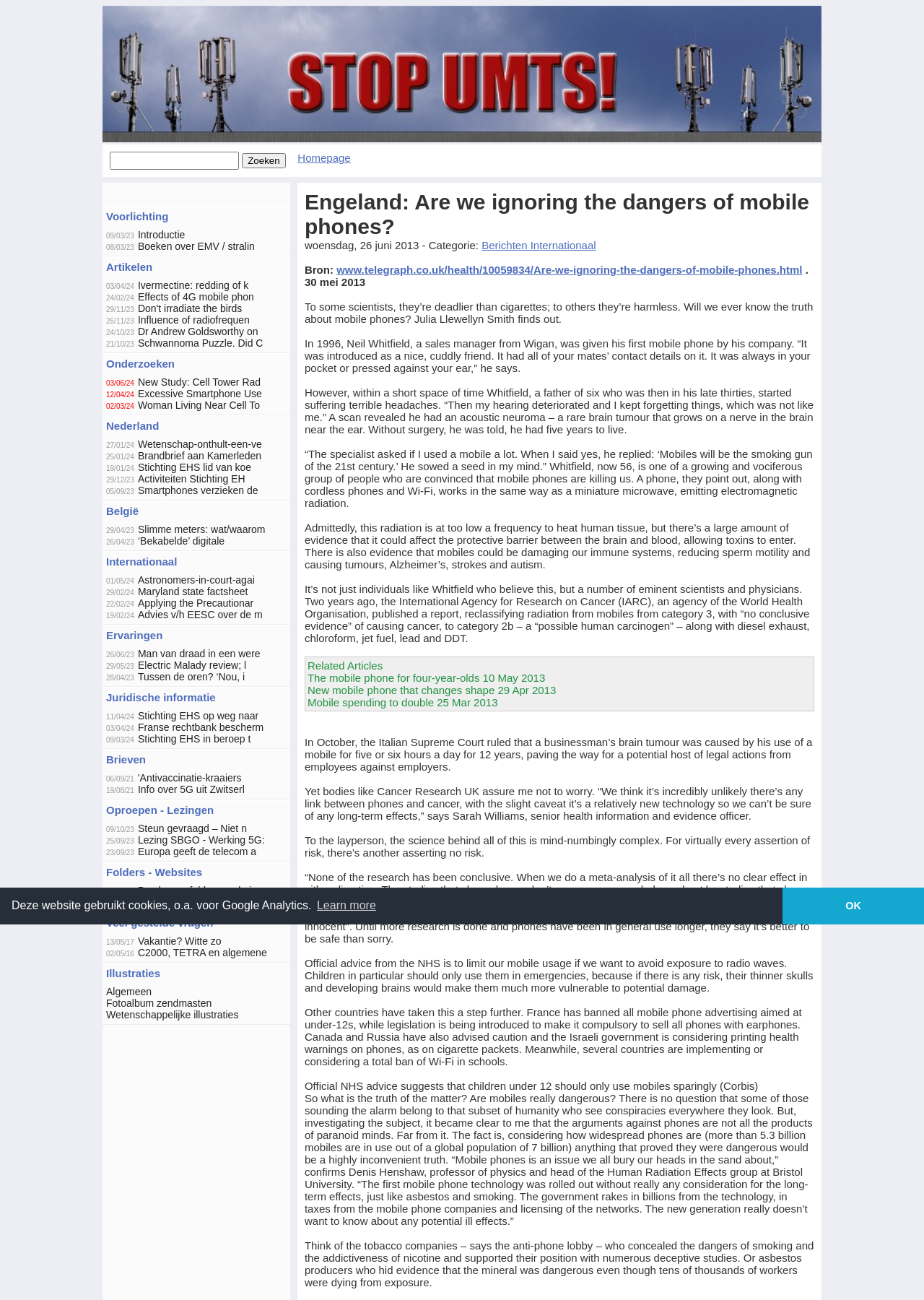Find the bounding box coordinates of the clickable area required to complete the following action: "Read related articles".

[0.333, 0.507, 0.414, 0.517]